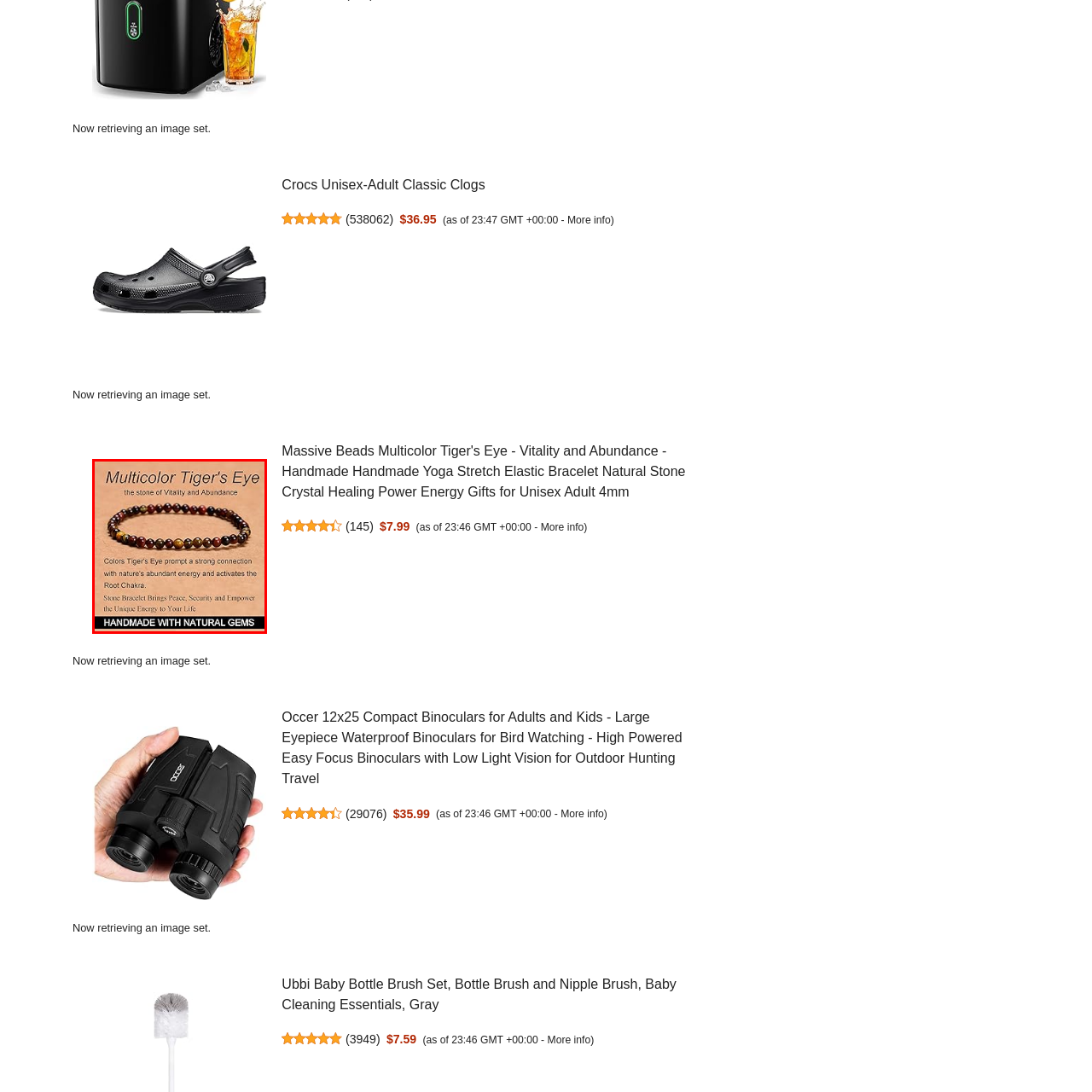Identify the subject within the red bounding box and respond to the following question in a single word or phrase:
What is the purpose of the bracelet?

Bring peace and empowerment